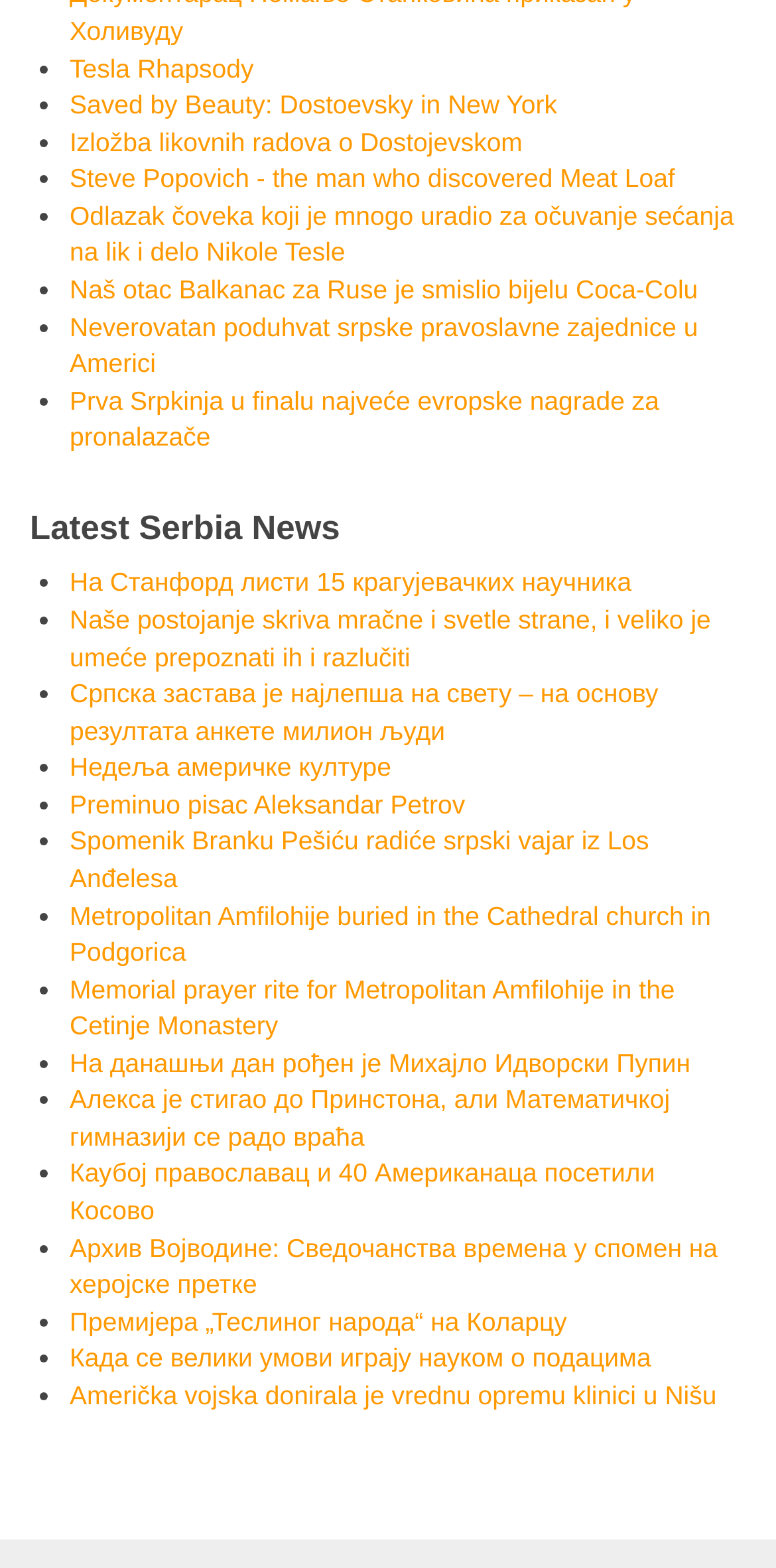Determine the bounding box coordinates of the UI element described by: "Премијера „Теслиног народа“ на Коларцу".

[0.09, 0.833, 0.731, 0.852]